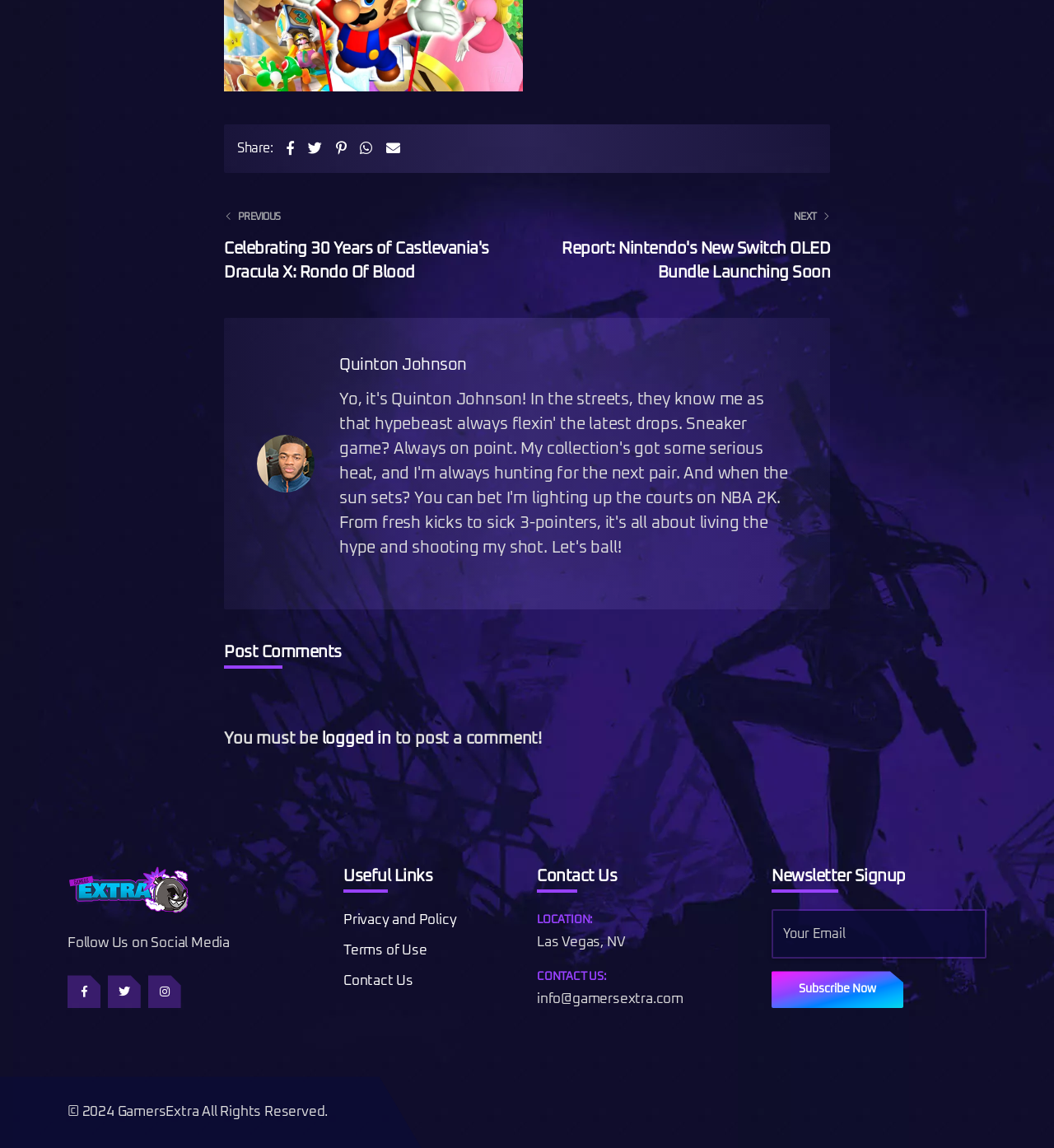Find the bounding box coordinates for the area you need to click to carry out the instruction: "Share on Facebook". The coordinates should be four float numbers between 0 and 1, indicated as [left, top, right, bottom].

[0.064, 0.85, 0.095, 0.878]